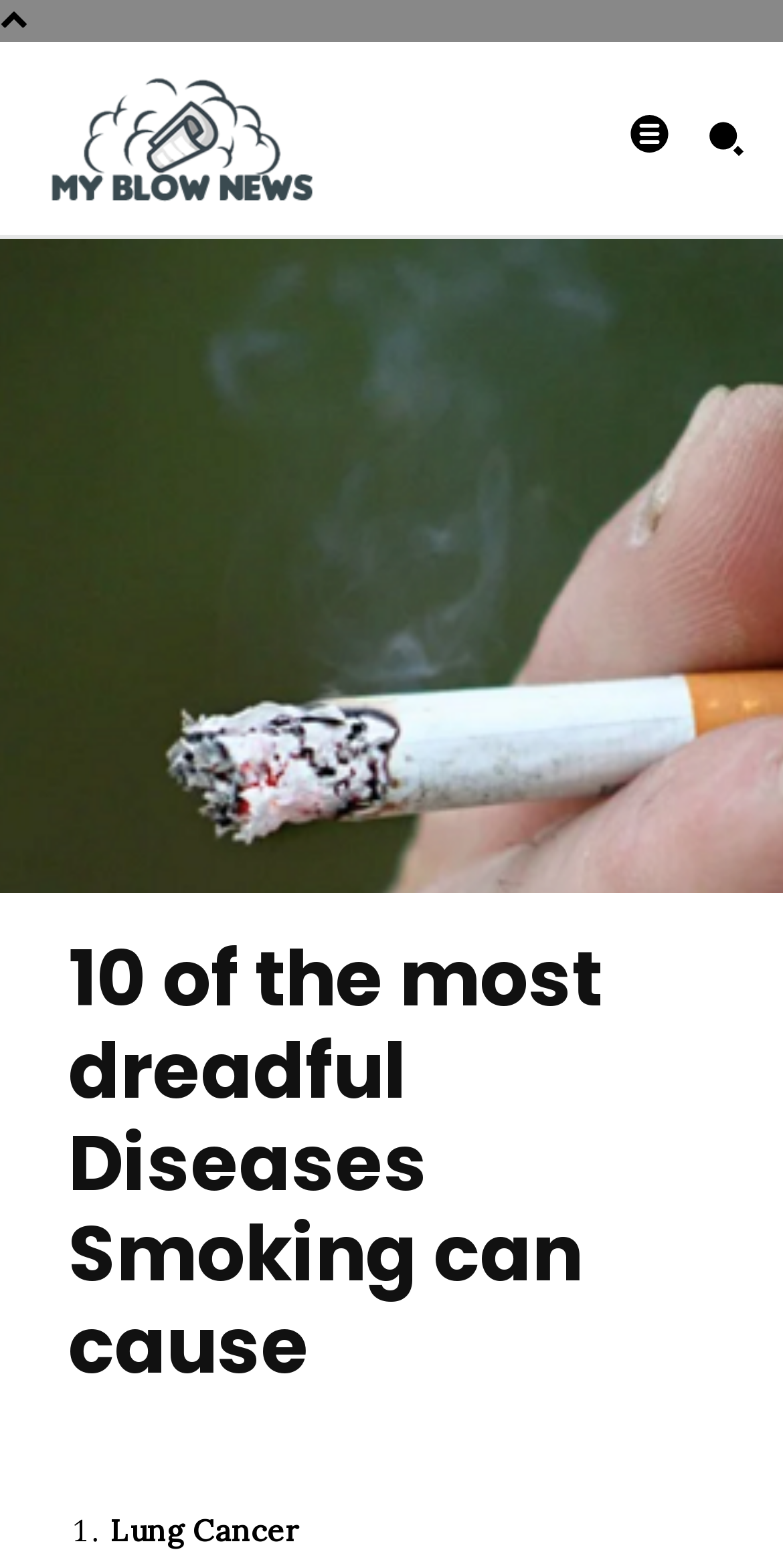Determine the title of the webpage and give its text content.

10 of the most dreadful Diseases Smoking can cause